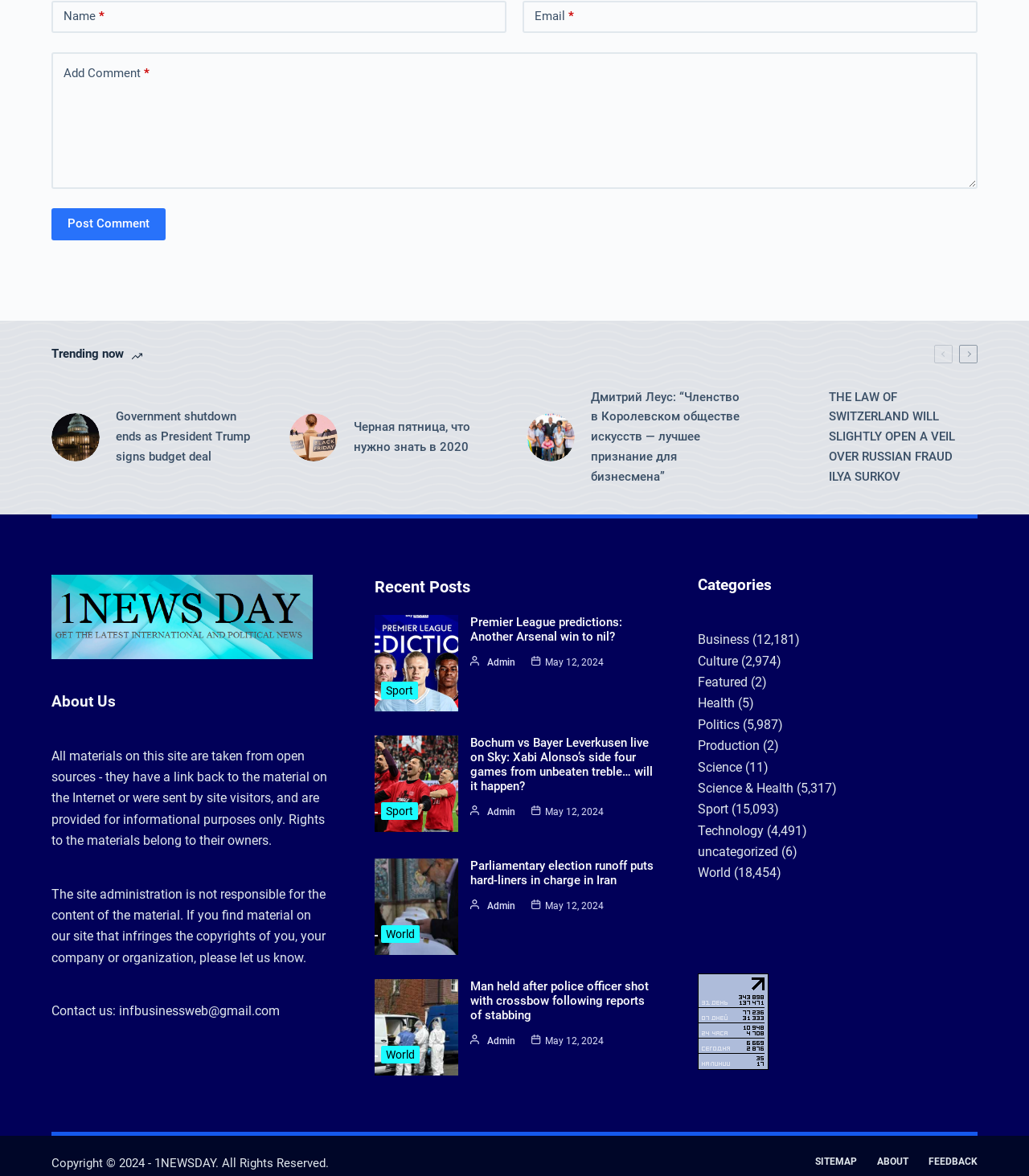For the element described, predict the bounding box coordinates as (top-left x, top-left y, bottom-right x, bottom-right y). All values should be between 0 and 1. Element description: Post Comment

[0.05, 0.177, 0.161, 0.204]